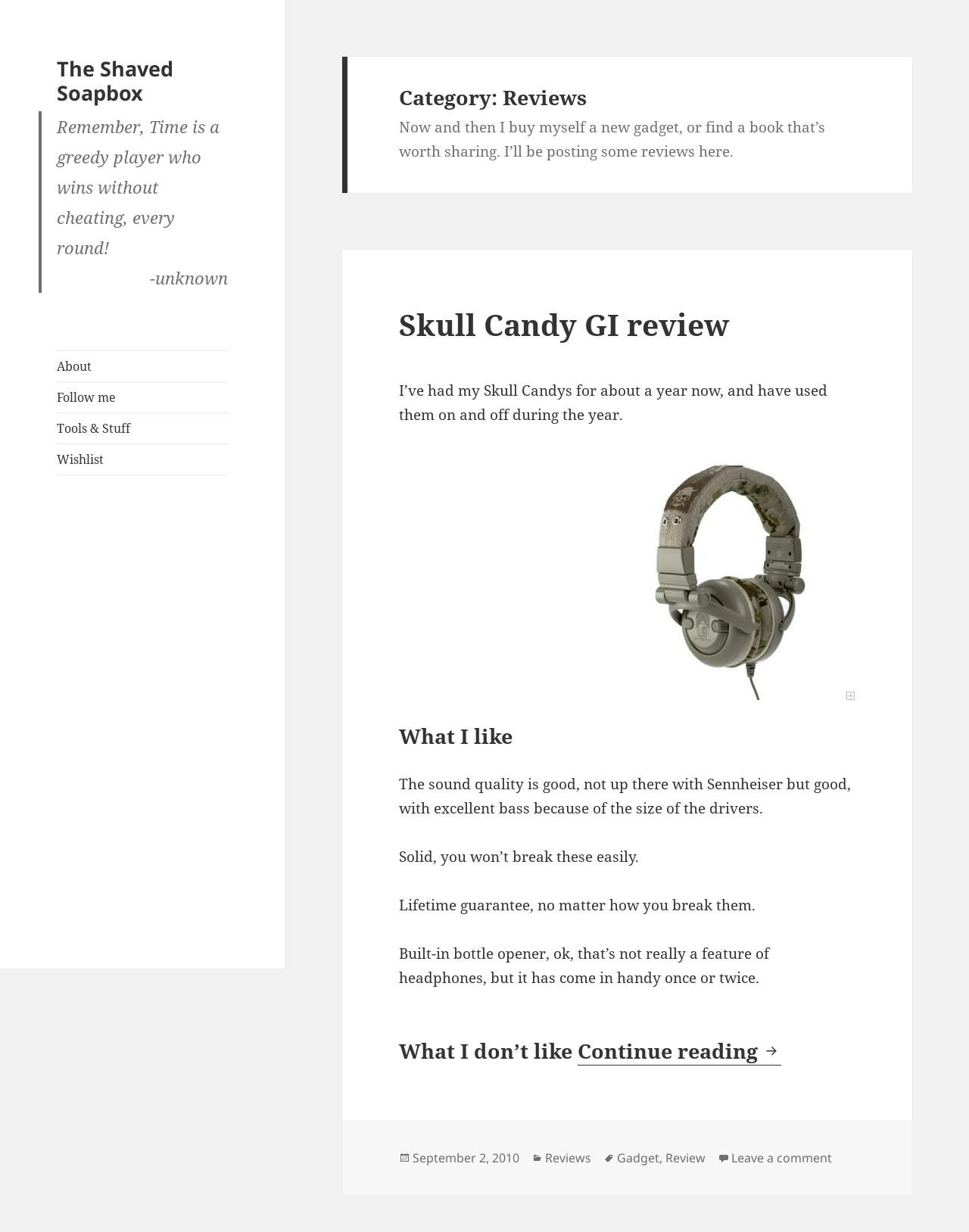Find the bounding box coordinates for the area you need to click to carry out the instruction: "View the 'Wishlist'". The coordinates should be four float numbers between 0 and 1, indicated as [left, top, right, bottom].

[0.059, 0.36, 0.235, 0.385]